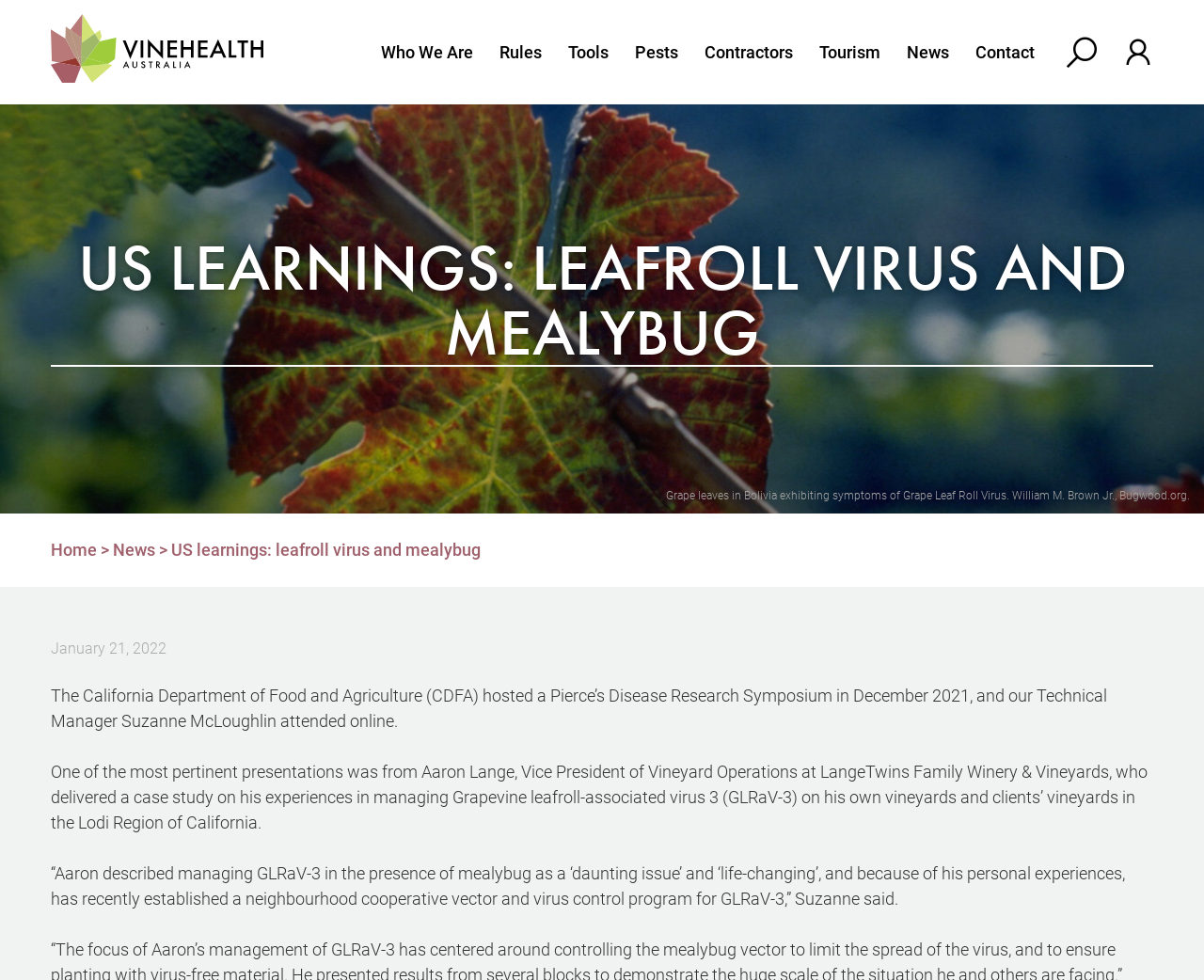Determine the bounding box coordinates for the area that should be clicked to carry out the following instruction: "Search for something".

None